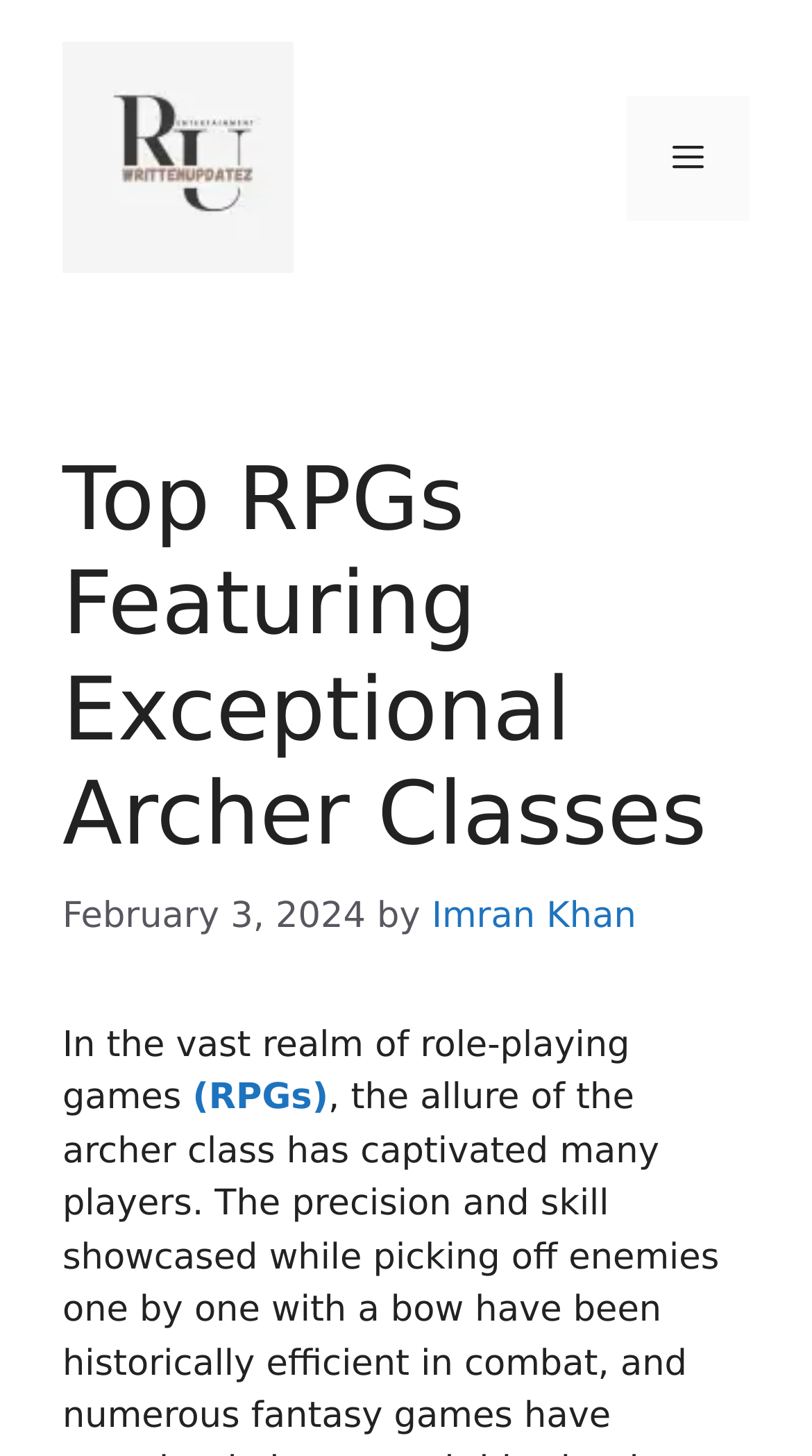What is the author of the article?
Based on the image, respond with a single word or phrase.

Imran Khan